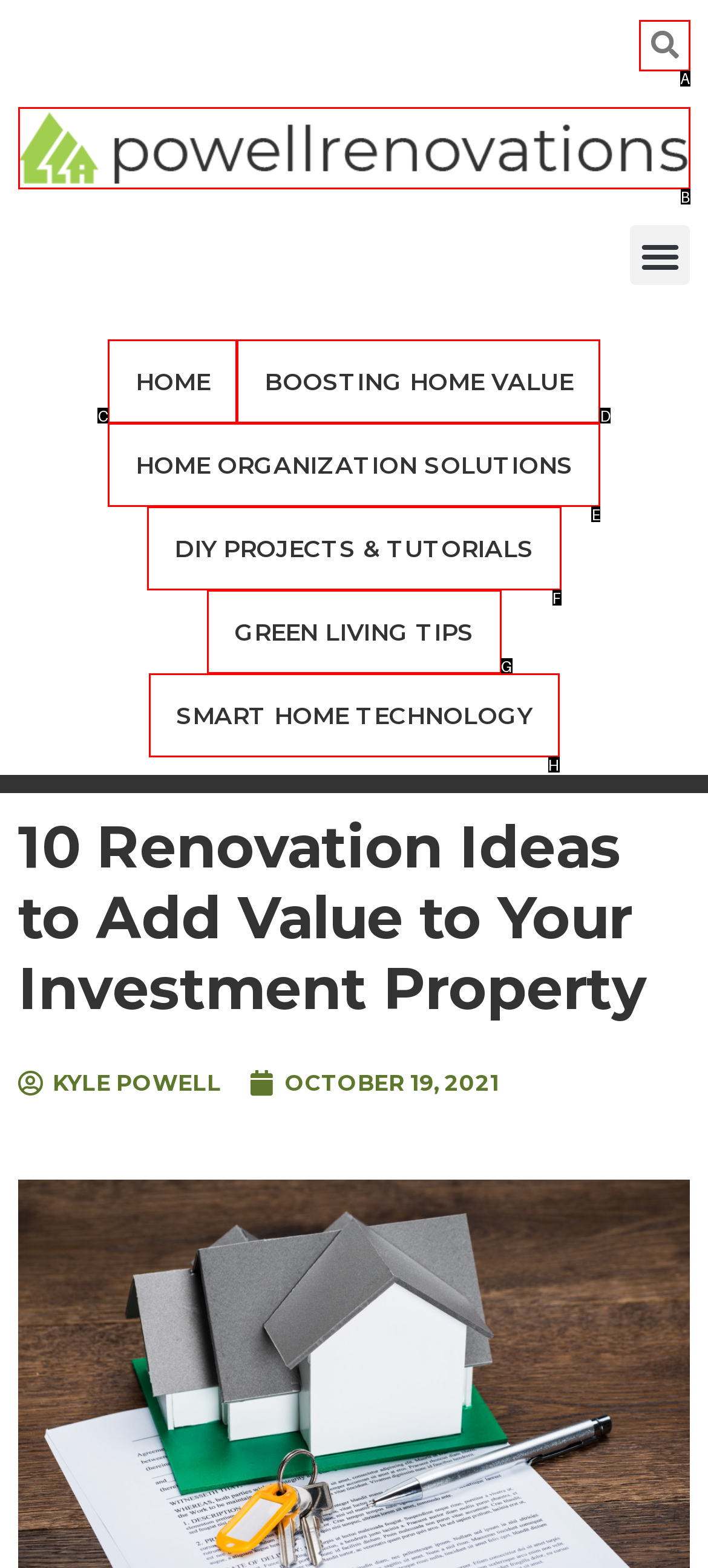Tell me which one HTML element best matches the description: Smart Home Technology
Answer with the option's letter from the given choices directly.

H